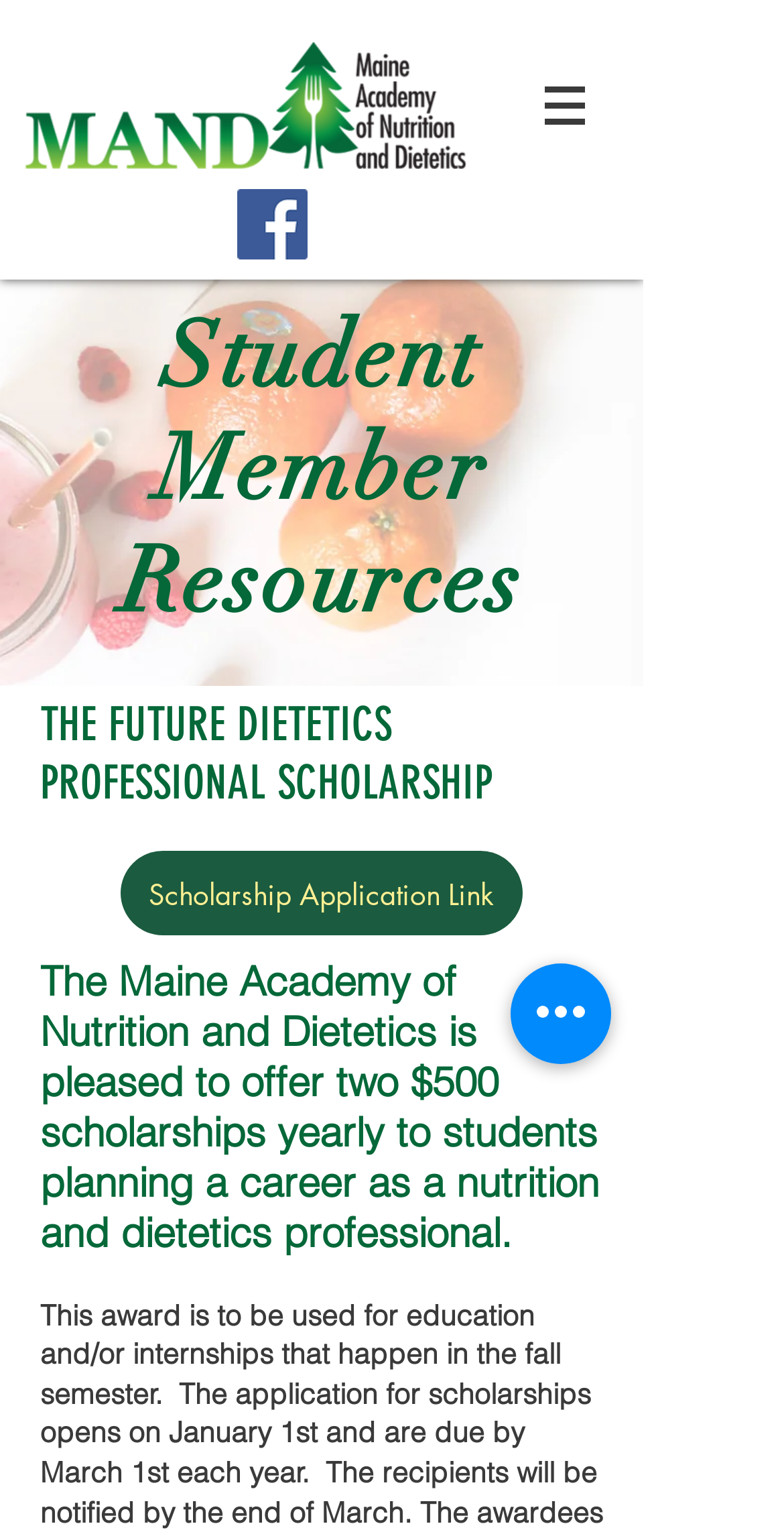Give a complete and precise description of the webpage's appearance.

The webpage is a members-only sign-in page for the MAND (Maine Academy of Nutrition and Dietetics) website. At the top left, there is a link with no text. To the right of this link, there is a navigation menu labeled "Site" with a button that has a popup menu and an image icon. 

Below the navigation menu, there is a social bar section with a Facebook social icon link, which contains an image of the Facebook logo. 

Further down, there is a heading that reads "Student Member Resources". Below this heading, there is a static text block that announces "THE FUTURE DIETETICS PROFESSIONAL SCHOLARSHIP". 

Adjacent to this text block, there is a link to the scholarship application. Below the link, there is a paragraph of static text that explains the details of the scholarship, including the amount and eligibility criteria. 

At the bottom right of the page, there is a button labeled "Quick actions".